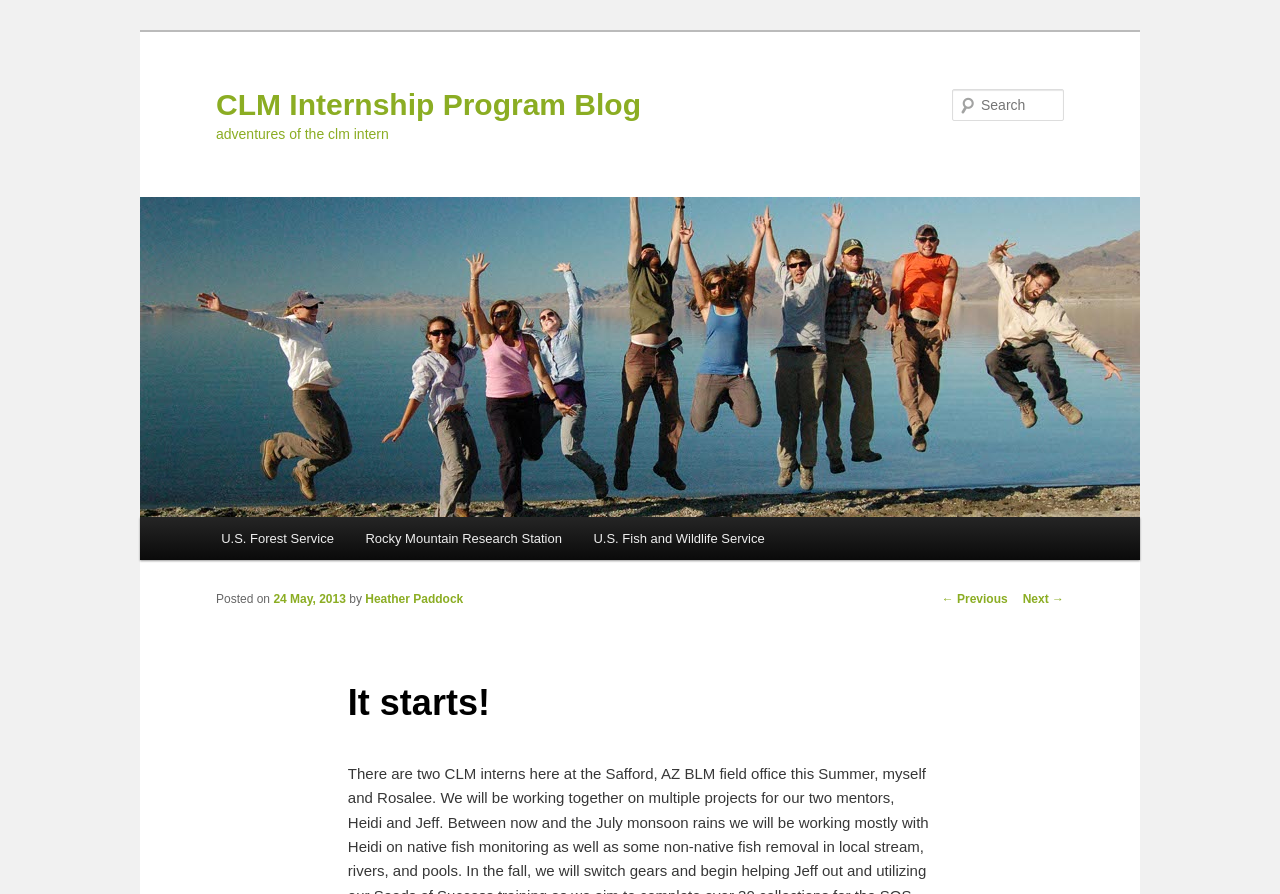Answer the question in one word or a short phrase:
How many links are in the main menu?

3